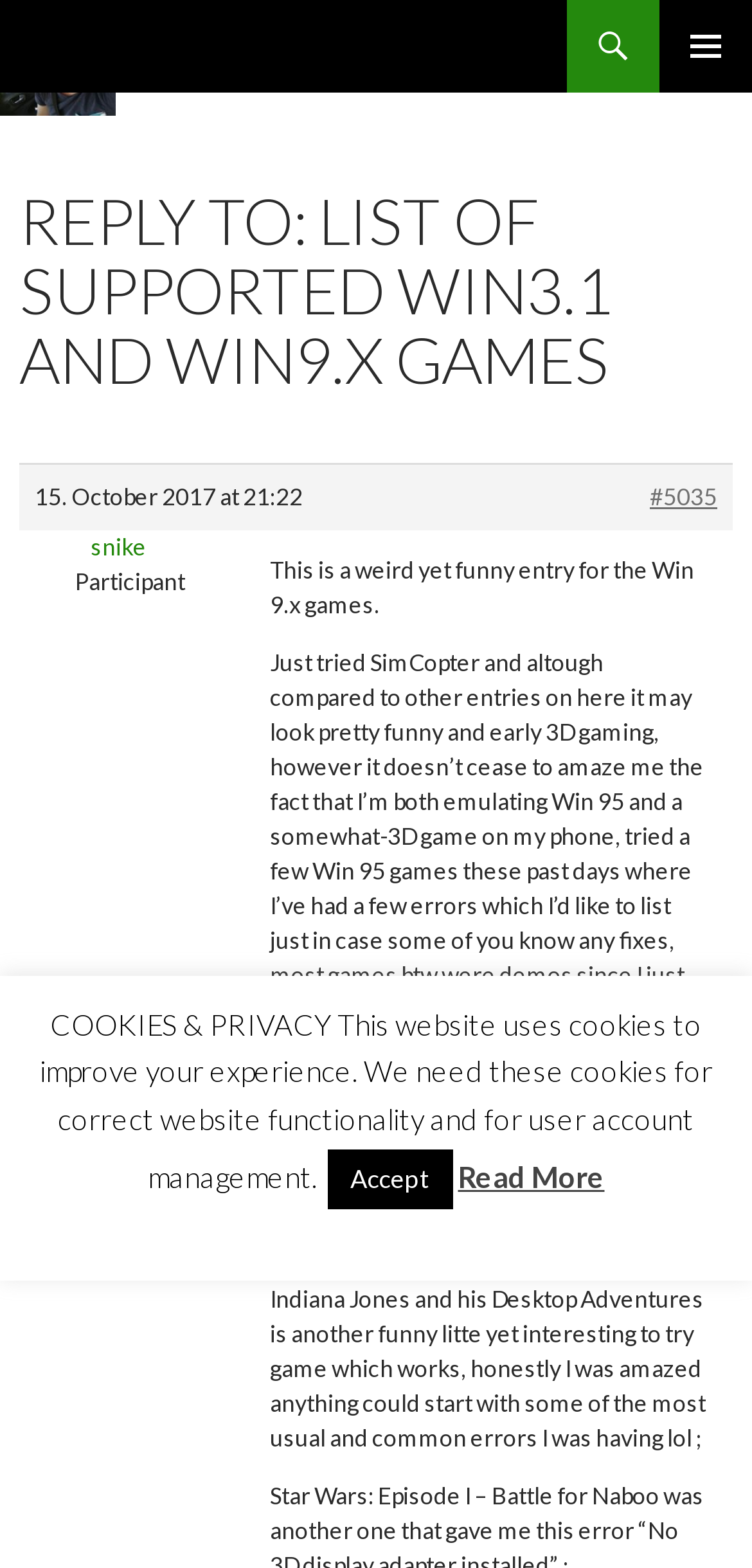Deliver a detailed narrative of the webpage's visual and textual elements.

This webpage appears to be a forum or discussion board where users can share their thoughts and experiences. At the top right corner, there is a primary menu button with an icon. Below it, there is a "SKIP TO CONTENT" link. 

The main content of the webpage is a post or entry from a user, which is divided into several sections. The title of the post is "REPLY TO: LIST OF SUPPORTED WIN3.1 AND WIN9.X GAMES" and is displayed prominently at the top. Below the title, there is a timestamp indicating when the post was made, followed by a link to the original post (#5035) and the username of the poster ("snike"). 

The main body of the post consists of four paragraphs of text, where the user shares their experience with playing old Windows games on their phone, including SimCopter and other demos. They mention encountering some errors and are seeking help from others.

At the bottom of the webpage, there is a notice about cookies and privacy, which informs users that the website uses cookies to improve their experience and manage user accounts. There are two buttons below this notice: "Accept" and "Read More".